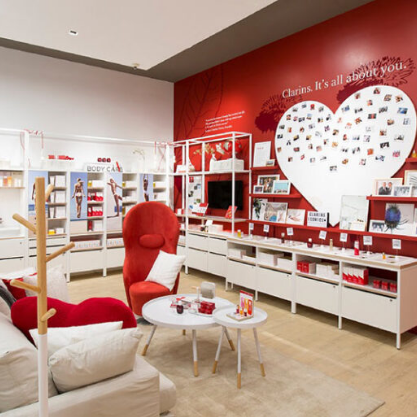Offer a detailed narrative of the image.

The image depicts a cozy and inviting retail space, likely a beauty or skincare store, featuring a warm, red color scheme that promotes a sense of comfort and affection. In the center is a stylish red chair accompanied by a white sofa adorned with plush cushions, inviting customers to relax. The walls are decorated with a prominent heart-shaped display that features numerous photographs, reinforcing the theme of love and personal care. 

Shelves lined with various beauty products — likely from the brand Clarins, as indicated by the text on the wall — create an organized yet vibrant atmosphere, drawing attention to the offerings. The area is well-lit, enhancing the appealing presentation of the products and the overall ambiance of the store. This setting seems to emphasize the brand's philosophy of customer care and personalization, capturing the ethos of "It's all about you."